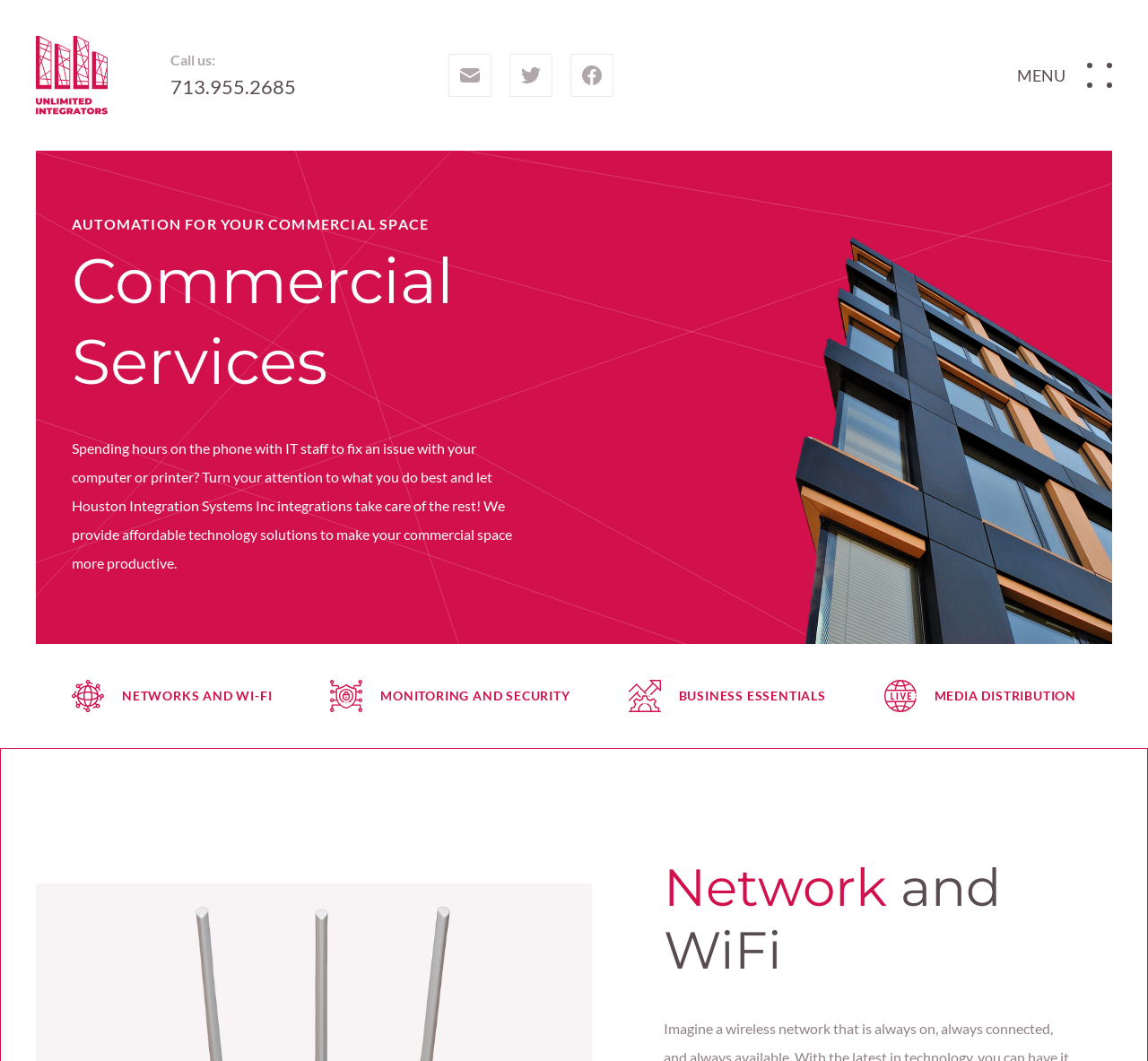Produce an elaborate caption capturing the essence of the webpage.

The webpage is about Houston Integration Systems Inc, a leading provider of smart home technologies. At the top left corner, there is a link with no text, followed by a "Call us:" label and a phone number "713.955.2685" next to it. Below these elements, there are three more links with no text, each accompanied by a small image. 

On the right side of the top section, there is a "CLOSE MENU" button with an image. Below this button, there is a navigation menu with links to different sections of the website, including "HOME", "COMMERCIAL", "RESIDENTIAL", and others.

The main content of the webpage is divided into sections. The first section has a heading "Commercial Services" and a subheading "AUTOMATION FOR YOUR COMMERCIAL SPACE". Below this, there is a paragraph of text describing the services provided by Houston Integration Systems Inc.

The next section is divided into four columns, each with a heading: "NETWORKS AND WI-FI", "MONITORING AND SECURITY", "BUSINESS ESSENTIALS", and "MEDIA DISTRIBUTION". Finally, there is a section with a heading "Network and WiFi" at the bottom of the page.